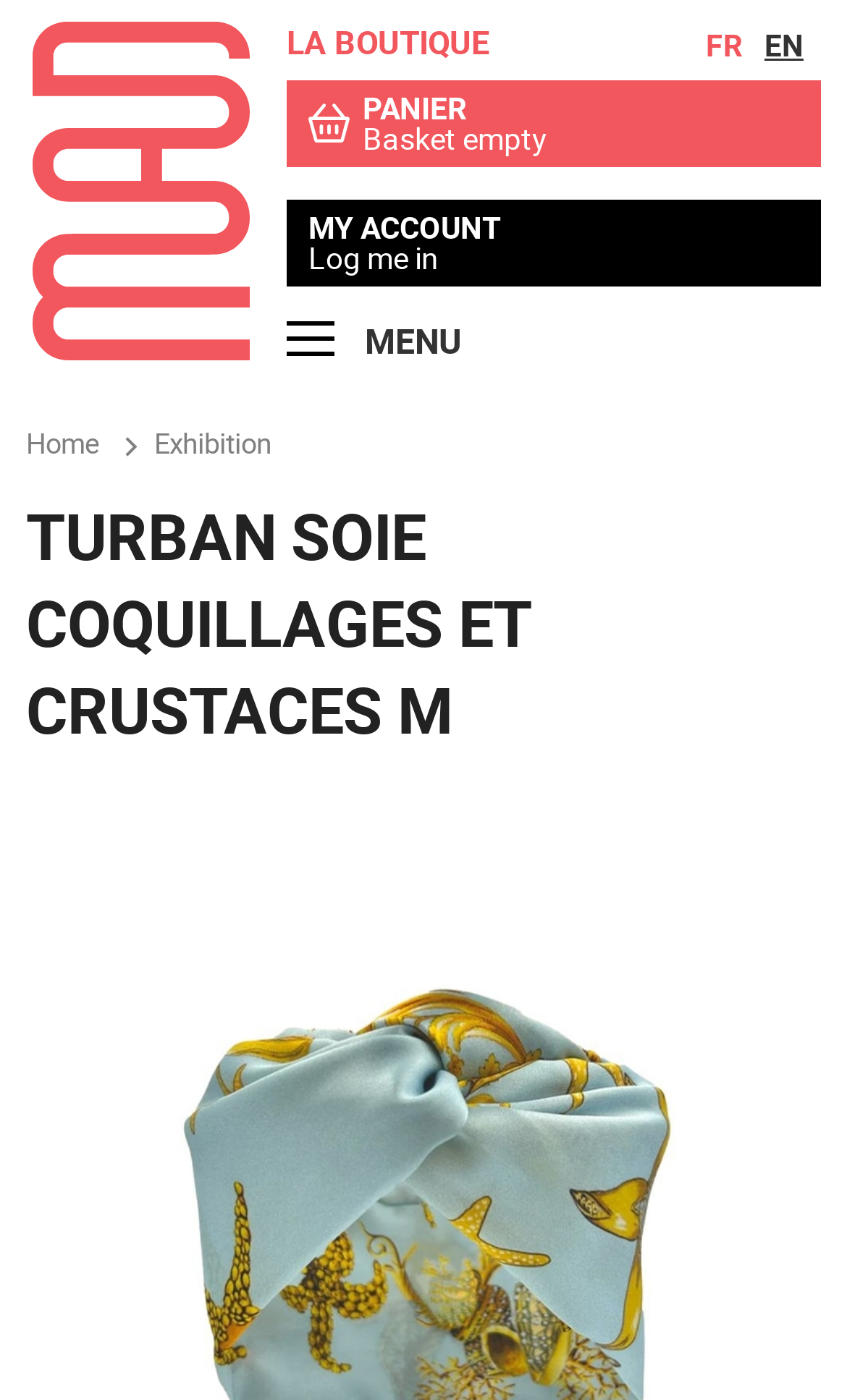Summarize the webpage with intricate details.

The webpage appears to be an e-commerce website, specifically a boutique page for the Musée des Arts Décoratifs. At the top left corner, there is a link to the "Home" page, accompanied by a small image. On the top right corner, there are two language options, "FR" and "EN", allowing users to switch between French and English.

Below the language options, there is a prominent link to "LA BOUTIQUE", which suggests that this is the main boutique page. Next to it, there is a link to a shopping basket, indicated by a basket icon, and a link to "MY ACCOUNT" and "Log me in" options.

On the top right side, there is a "MENU" link that expands to reveal a dropdown menu with links to "Home" and "Exhibition". The "Exhibition" link has a subheading "TURBAN SOIE COQUILLAGES ET CRUSTACES M", which is likely the title of the current exhibition or product being featured.

Overall, the webpage has a simple and clean layout, with clear navigation options and a focus on the boutique's products or exhibitions.